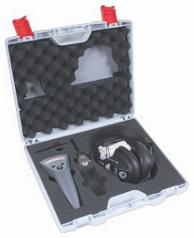Generate a detailed caption for the image.

The image showcases a neatly organized hard carrying case for the ULD-1 Leak Detection Kit, designed for efficient leak detection in various environments. Inside the case, you can see essential tools prominently displayed, including an ultrasonic leak detector, which features a user-friendly interface for easy operation. The kit also includes a specialized detection probe tailored for small leakages, a pair of headphones for clear auditory feedback while detecting leaks, and a 9V battery for power. This compact and portable setup ensures that users can easily transport and utilize the kit wherever needed, optimizing their leak detection processes. The case is designed with molded foam to securely hold all components, minimizing the risk of damage during transport.